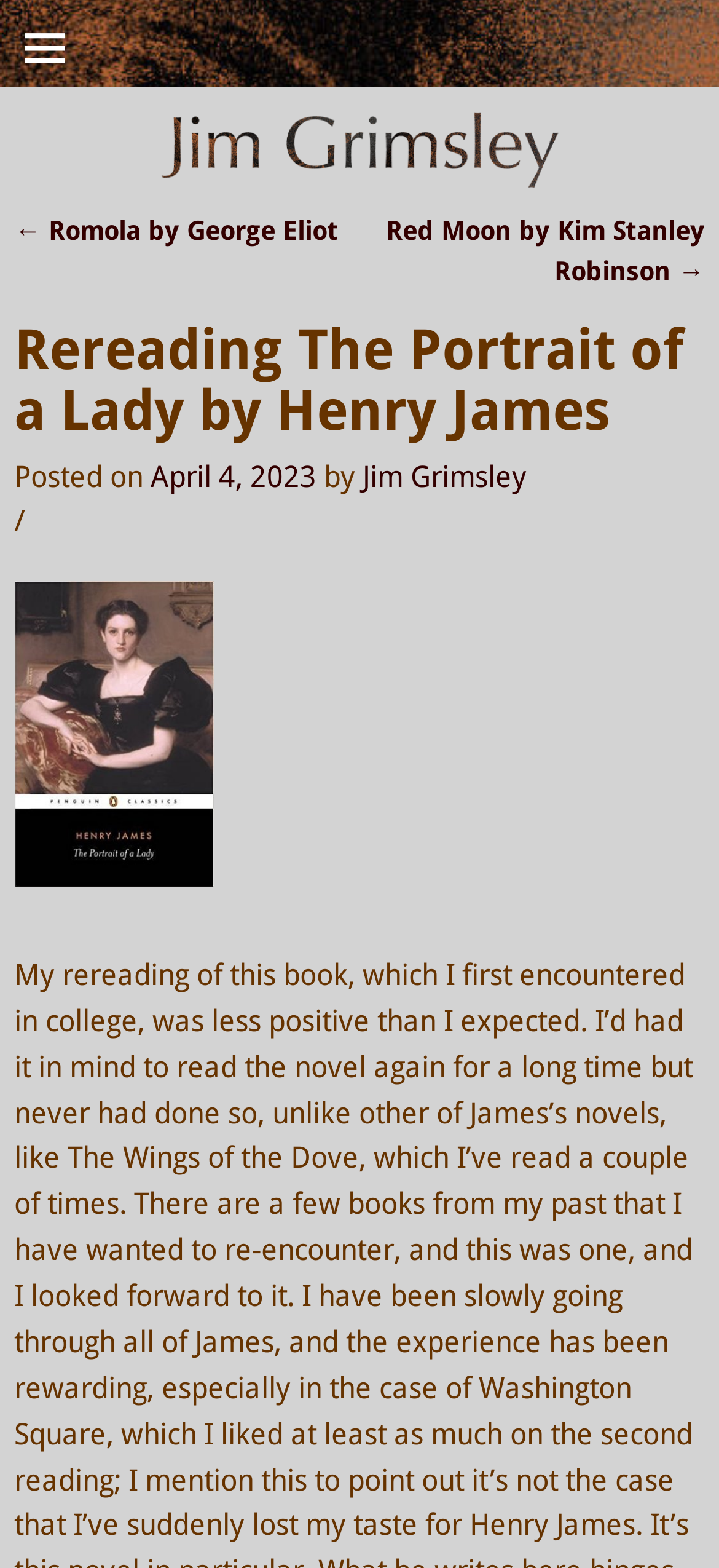What is the previous post?
Kindly answer the question with as much detail as you can.

I found the previous post by looking at the link element with the text '← Romola by George Eliot' which is a child of the link element with the text 'Post navigation'.